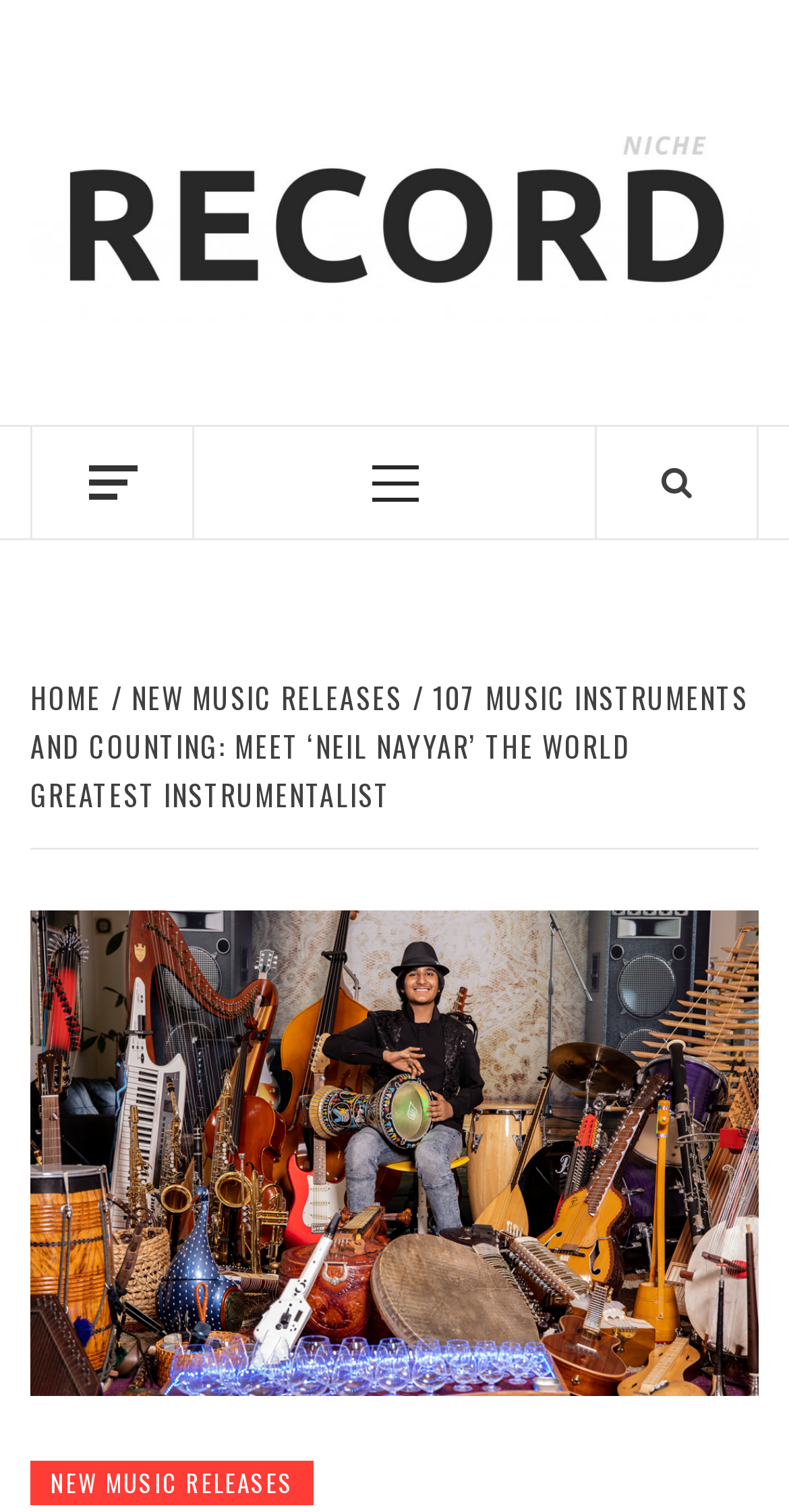Respond to the question below with a single word or phrase:
What is the primary menu button labeled as?

Primary Menu